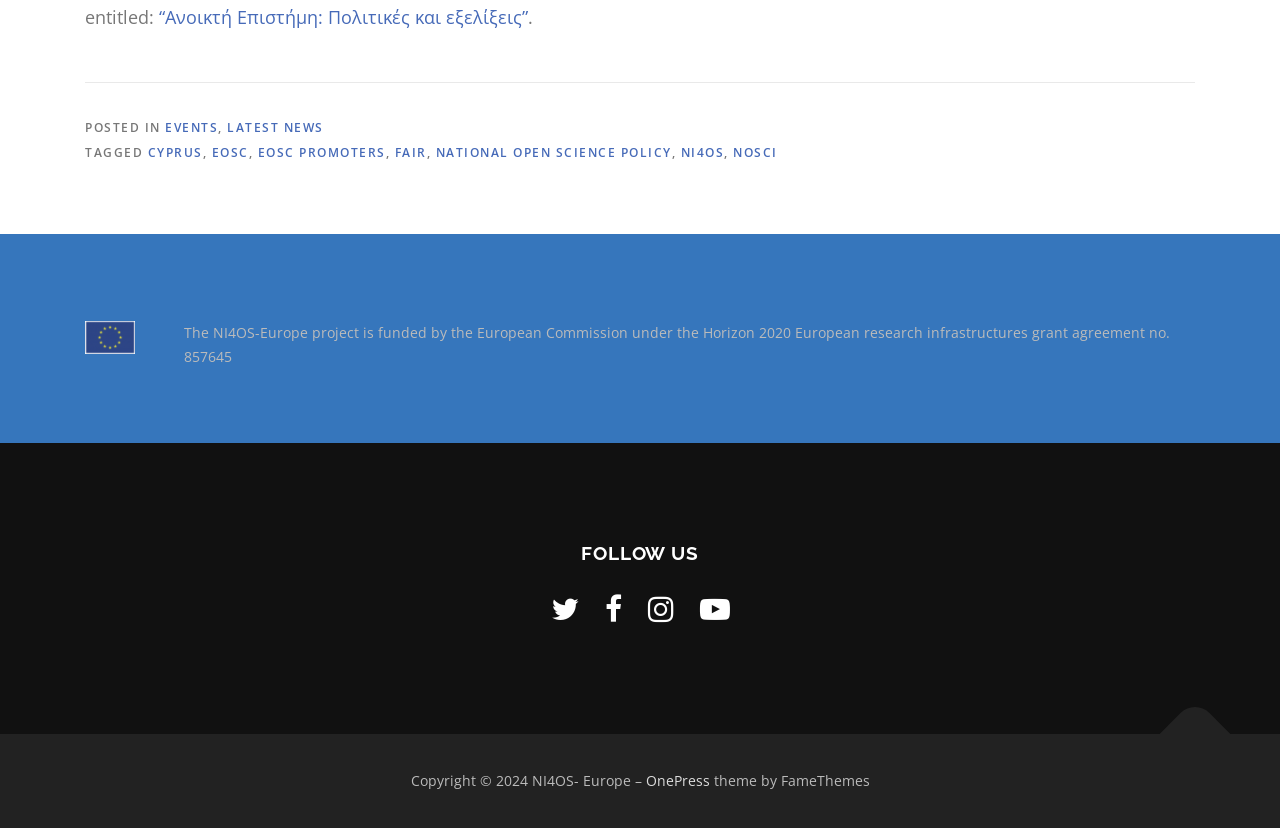What is the name of the link that allows users to go back to the top of the webpage?
Could you answer the question in a detailed manner, providing as much information as possible?

I found this information in the footer section of the webpage, where there is a link with the text 'Back To Top'.